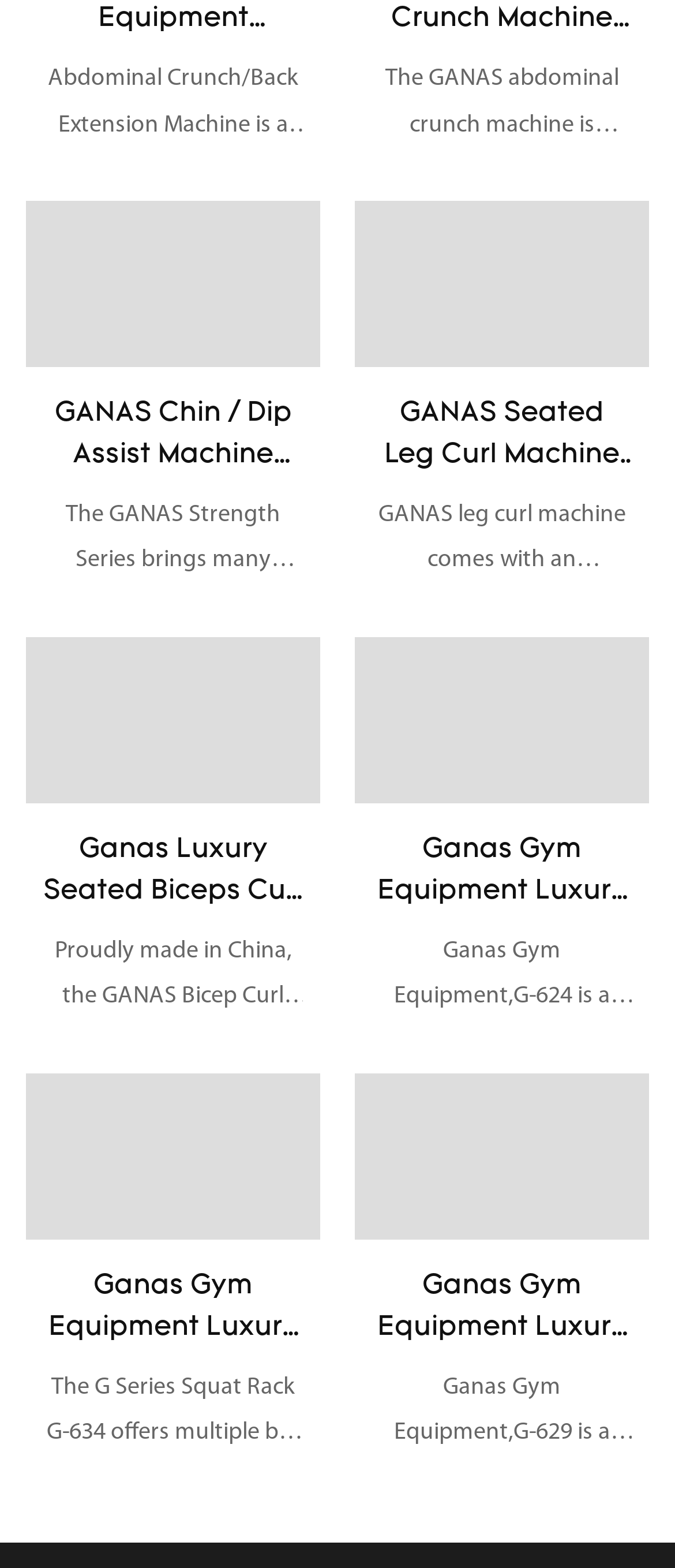Can you find the bounding box coordinates for the element to click on to achieve the instruction: "Read about Ganas Gym Equipment Luxury Commercial Vertical Bench Machine G-634"?

[0.038, 0.684, 0.474, 0.79]